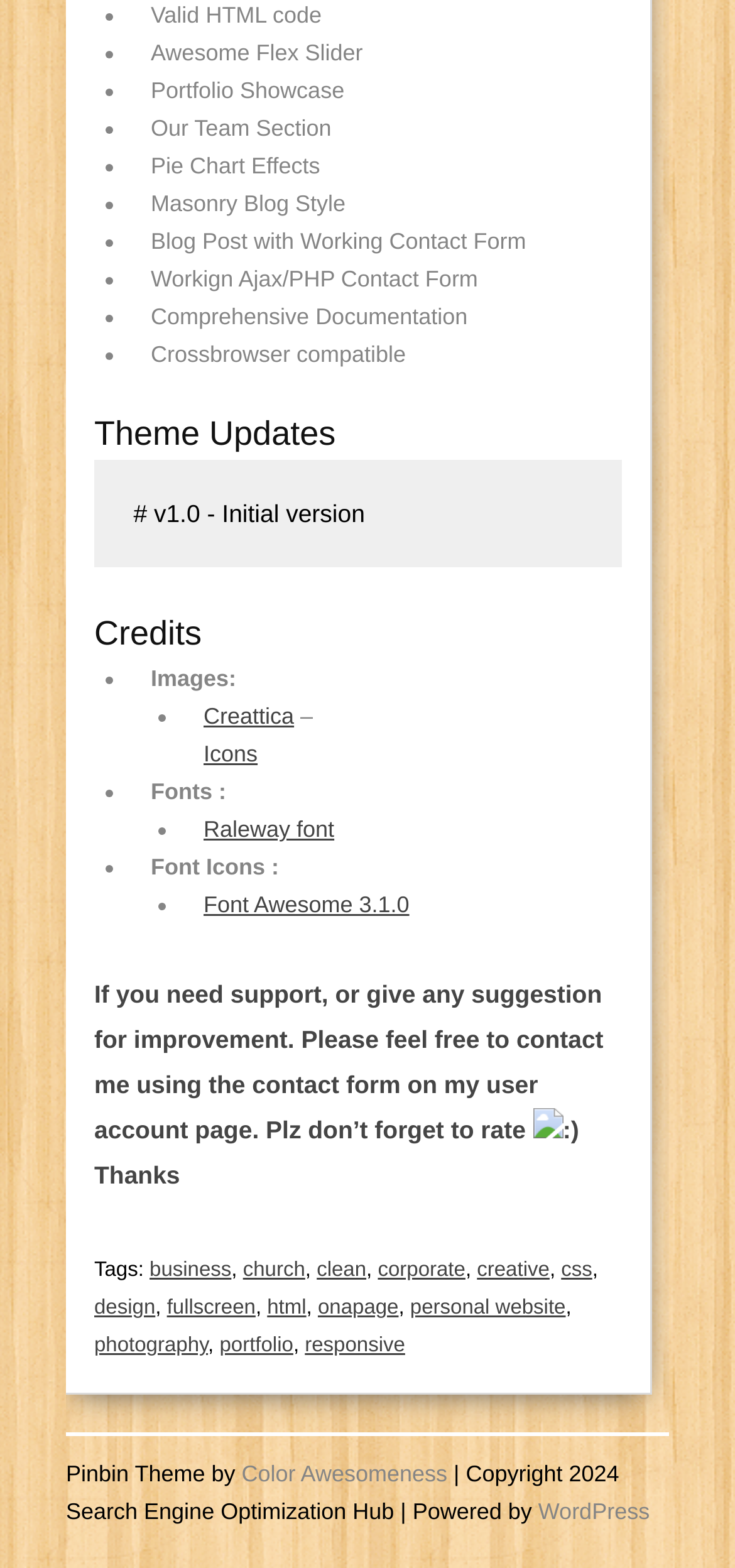What is the author's request?
Please respond to the question thoroughly and include all relevant details.

I read the text 'If you need support, or give any suggestion for improvement. Please feel free to contact me using the contact form on my user account page. Plz don’t forget to rate' and understood that the author is requesting users to rate and contact for support.